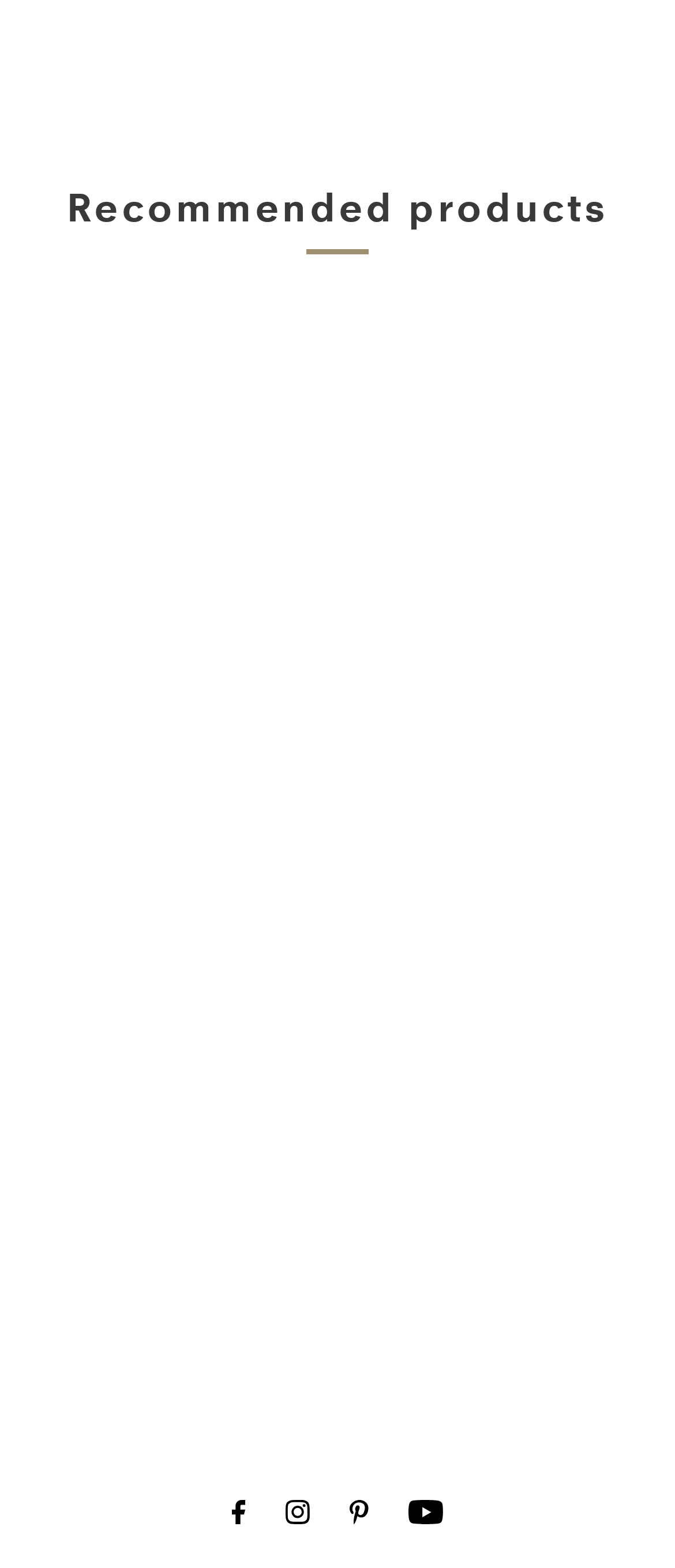Provide a short, one-word or phrase answer to the question below:
What is the price of the first recommended product?

$20.00